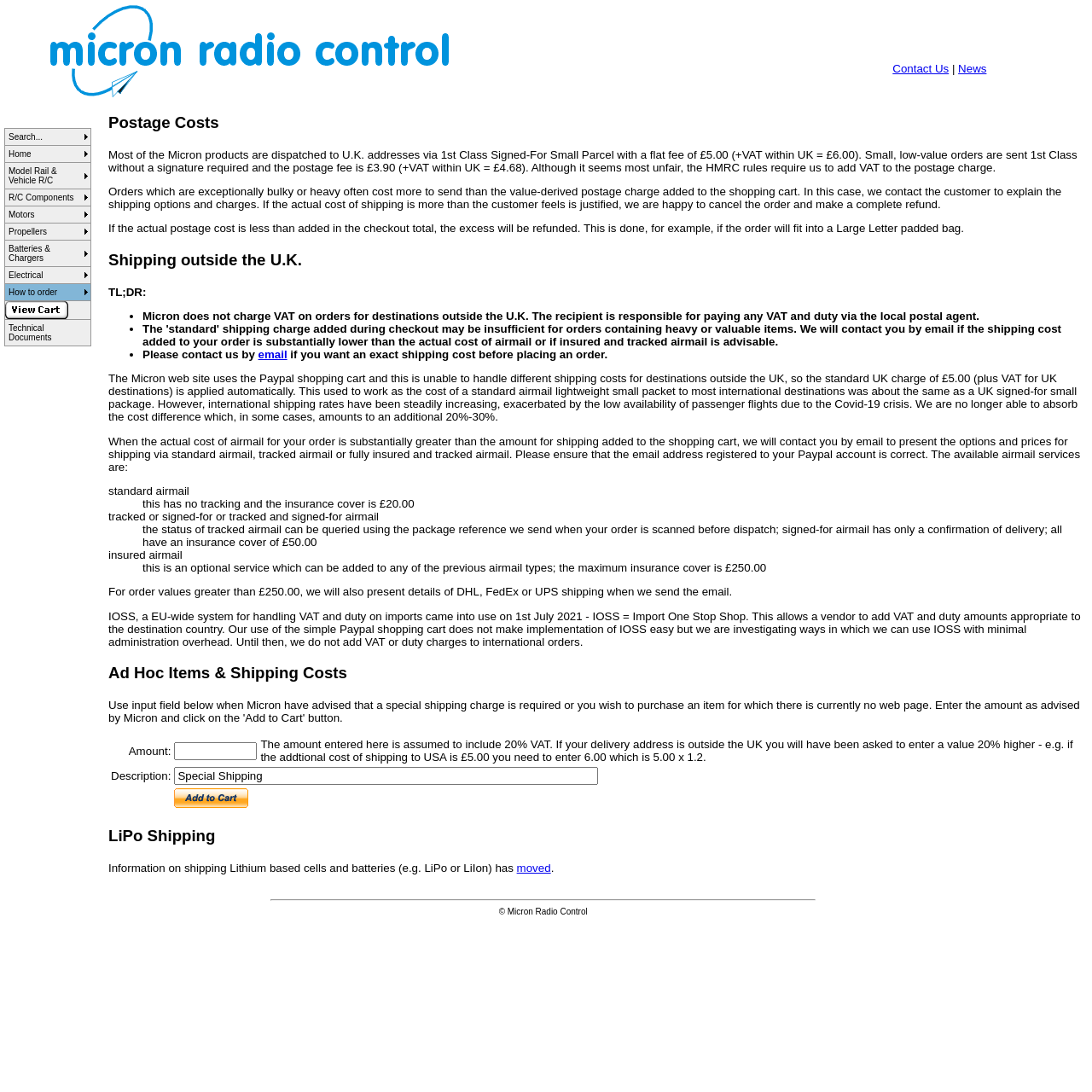Please mark the bounding box coordinates of the area that should be clicked to carry out the instruction: "Contact via email".

None